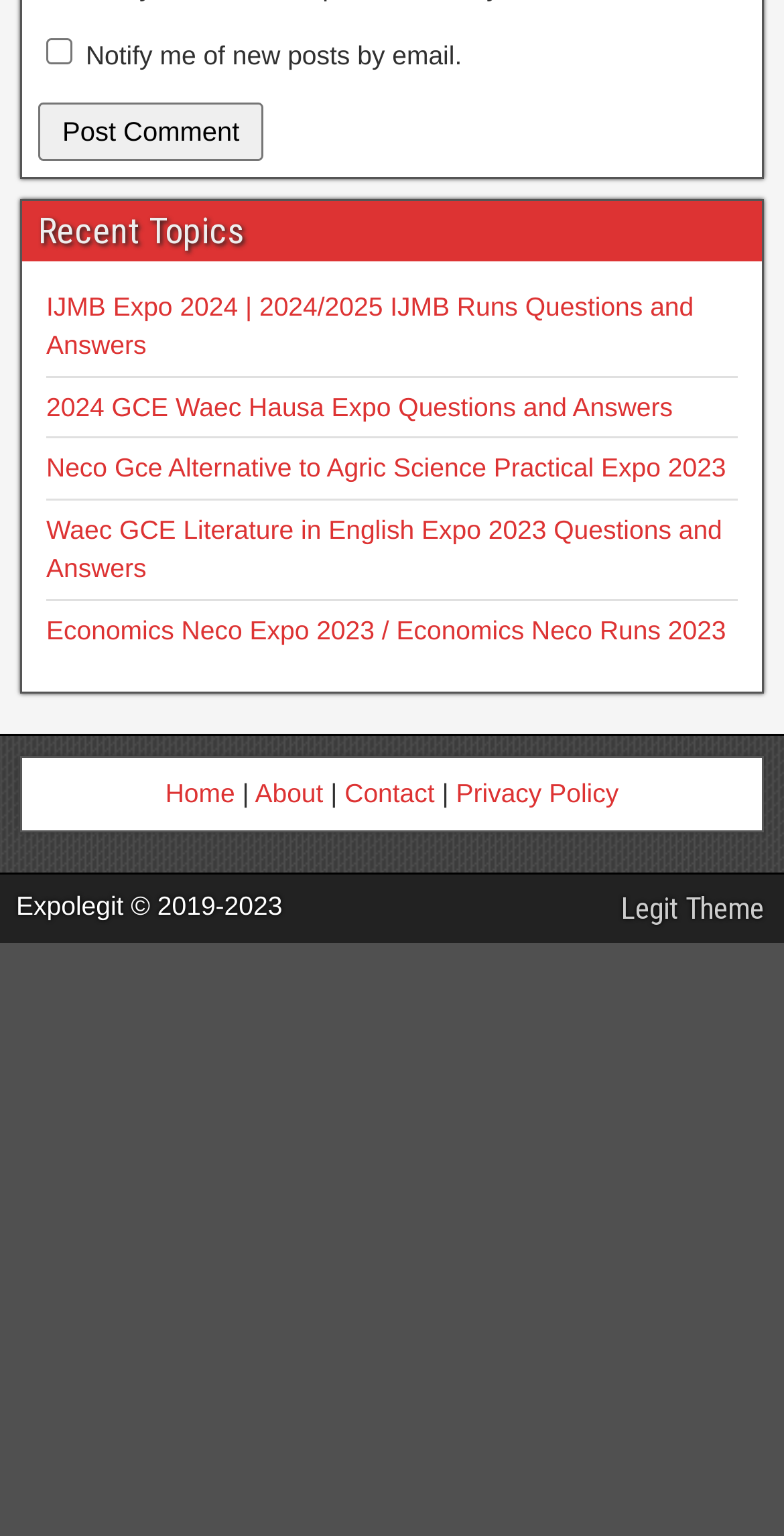Determine the bounding box for the described UI element: "parent_node: Email * aria-describedby="email-notes" name="email"".

[0.049, 0.121, 0.708, 0.151]